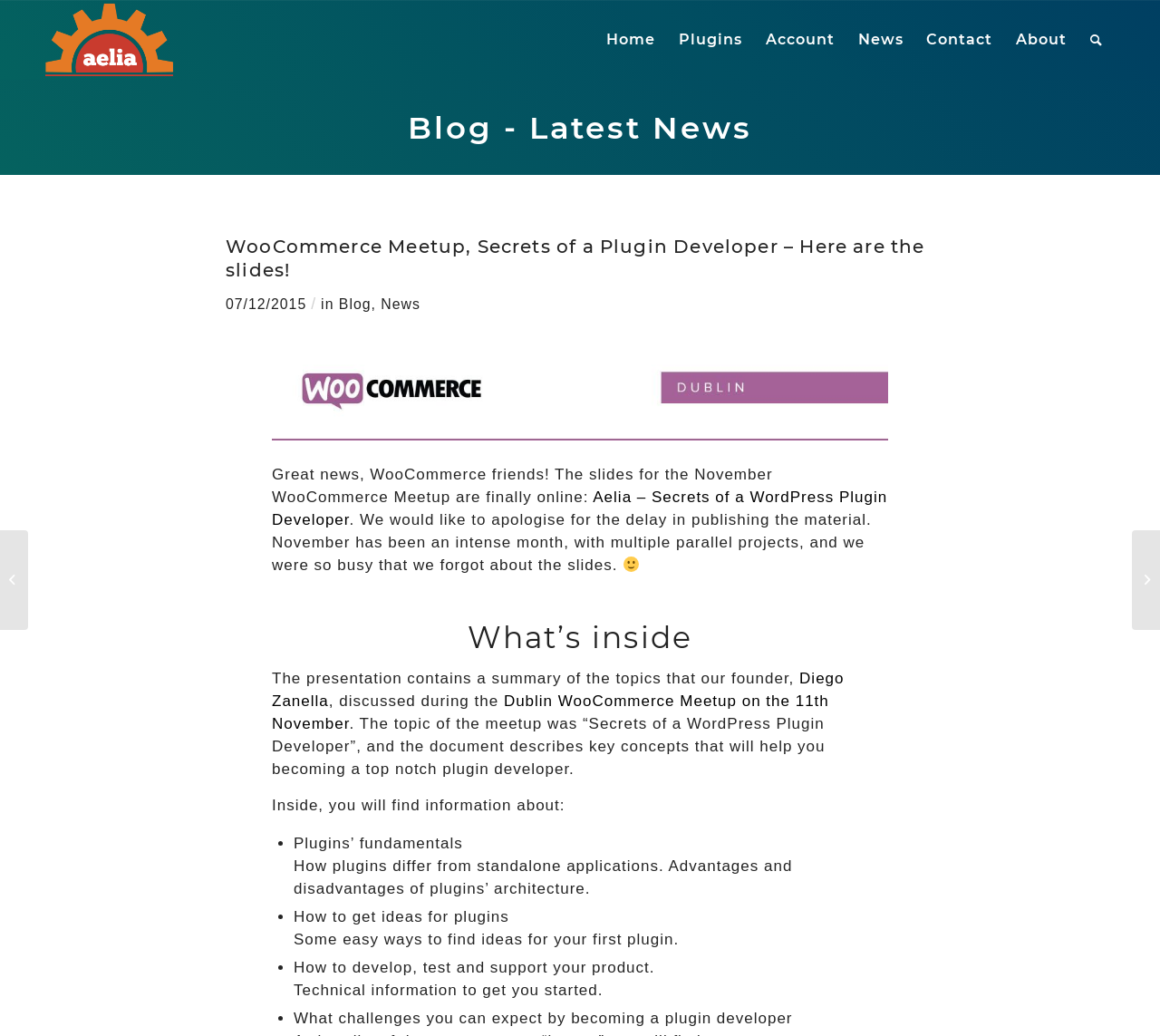Please specify the coordinates of the bounding box for the element that should be clicked to carry out this instruction: "Read the blog post about WooCommerce Meetup". The coordinates must be four float numbers between 0 and 1, formatted as [left, top, right, bottom].

[0.351, 0.105, 0.649, 0.142]